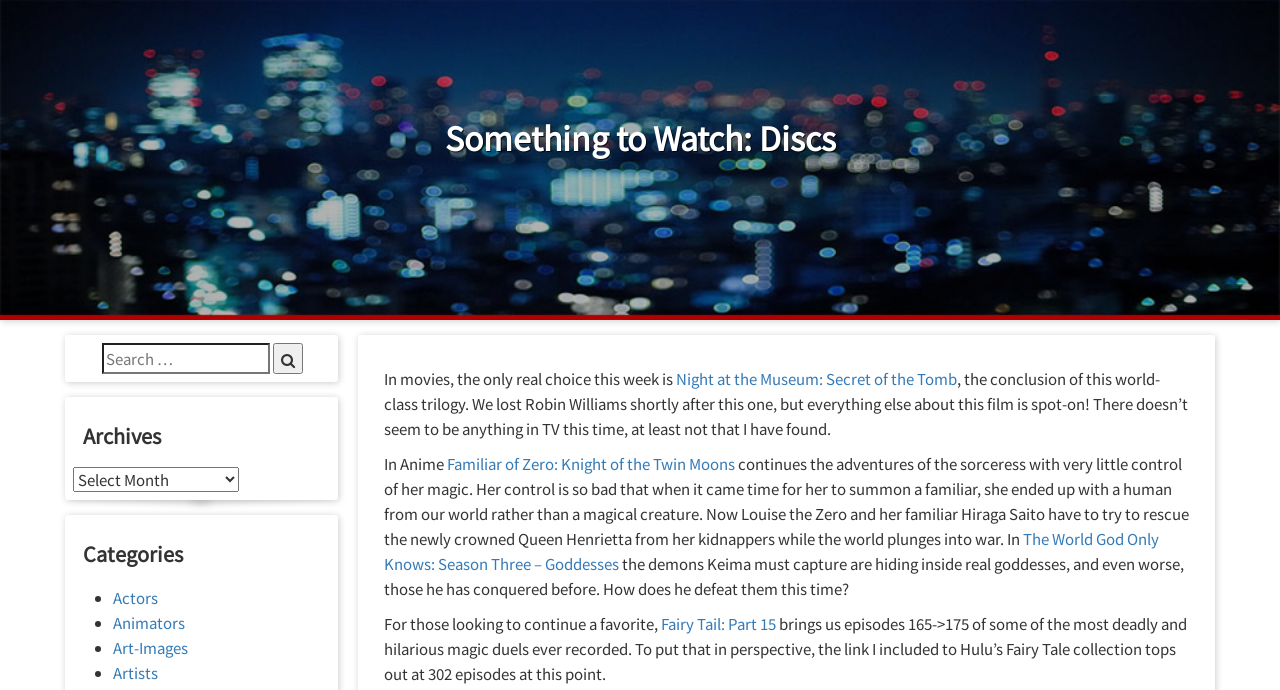Identify the title of the webpage and provide its text content.

Something to Watch: Discs